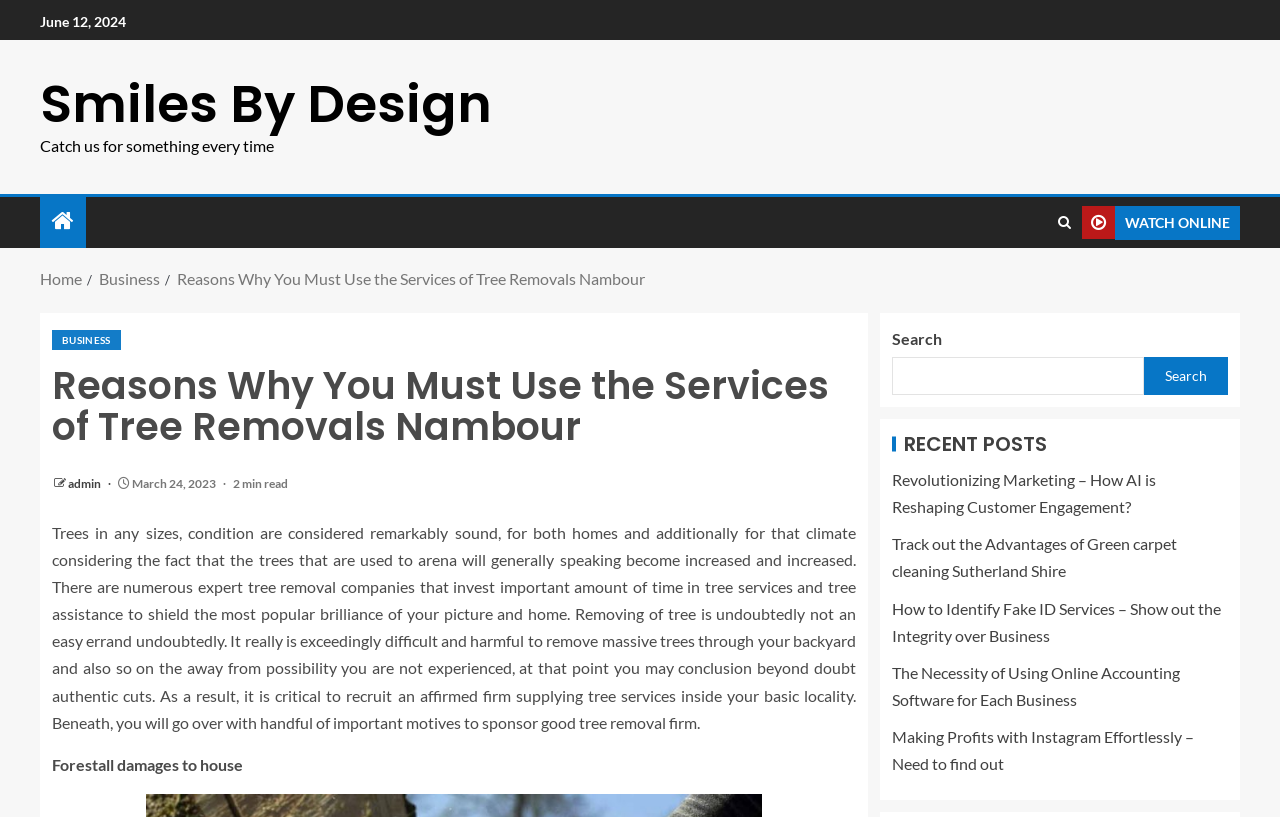Can you show the bounding box coordinates of the region to click on to complete the task described in the instruction: "Watch online"?

[0.845, 0.252, 0.969, 0.293]